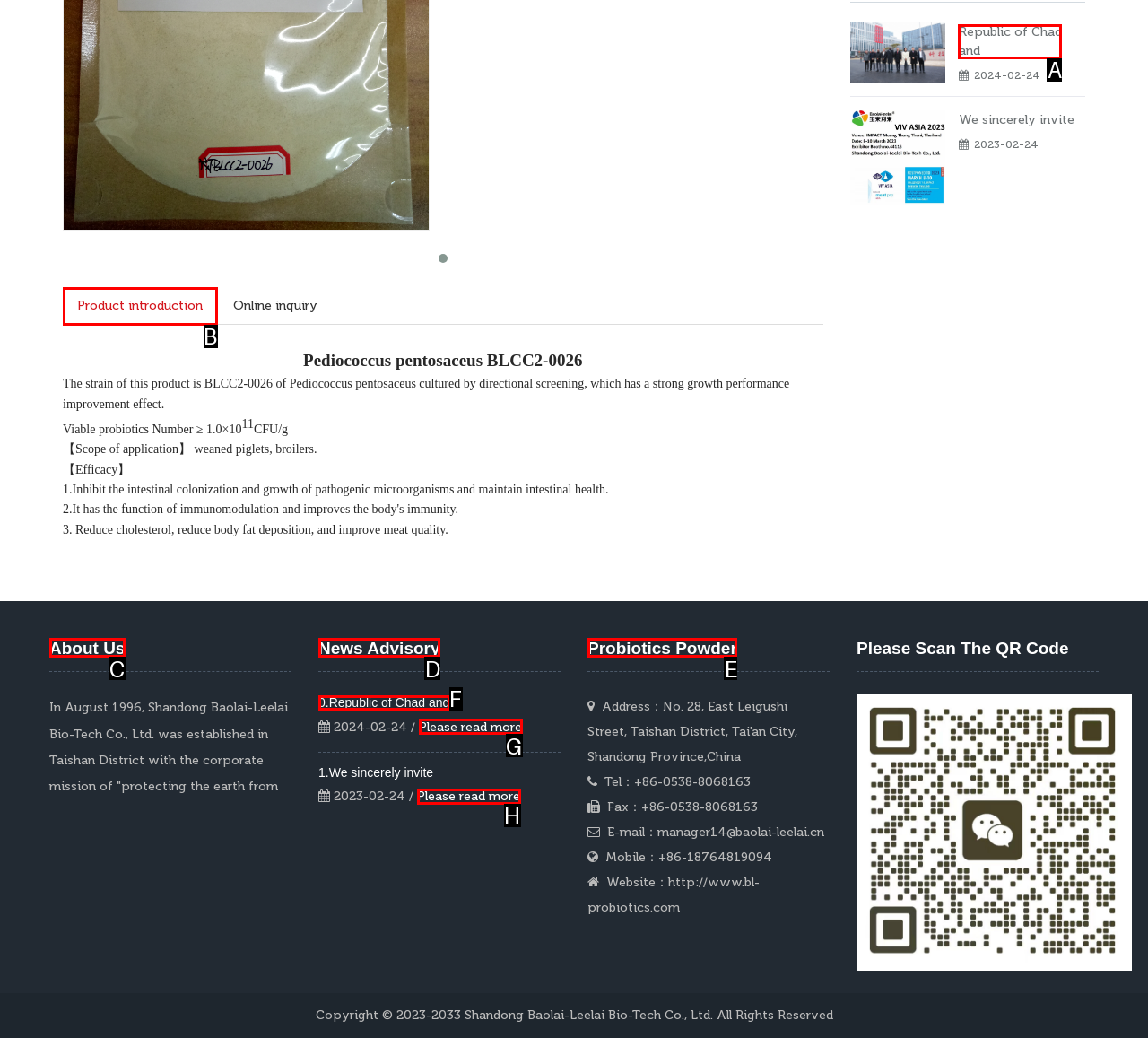Match the element description to one of the options: Republic of Chad and
Respond with the corresponding option's letter.

A